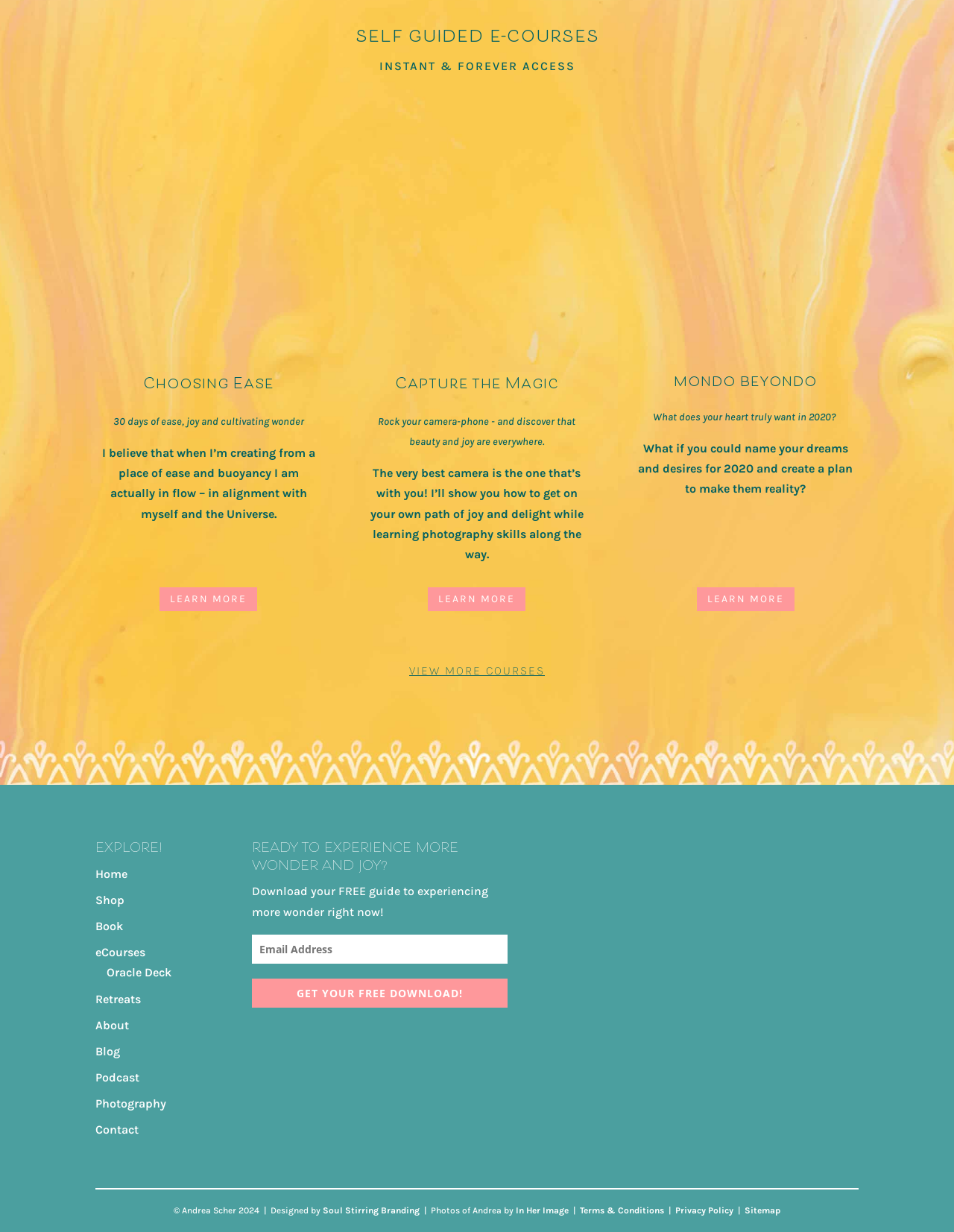Locate the bounding box coordinates of the area to click to fulfill this instruction: "Get your free guide to experiencing more wonder". The bounding box should be presented as four float numbers between 0 and 1, in the order [left, top, right, bottom].

[0.264, 0.794, 0.532, 0.818]